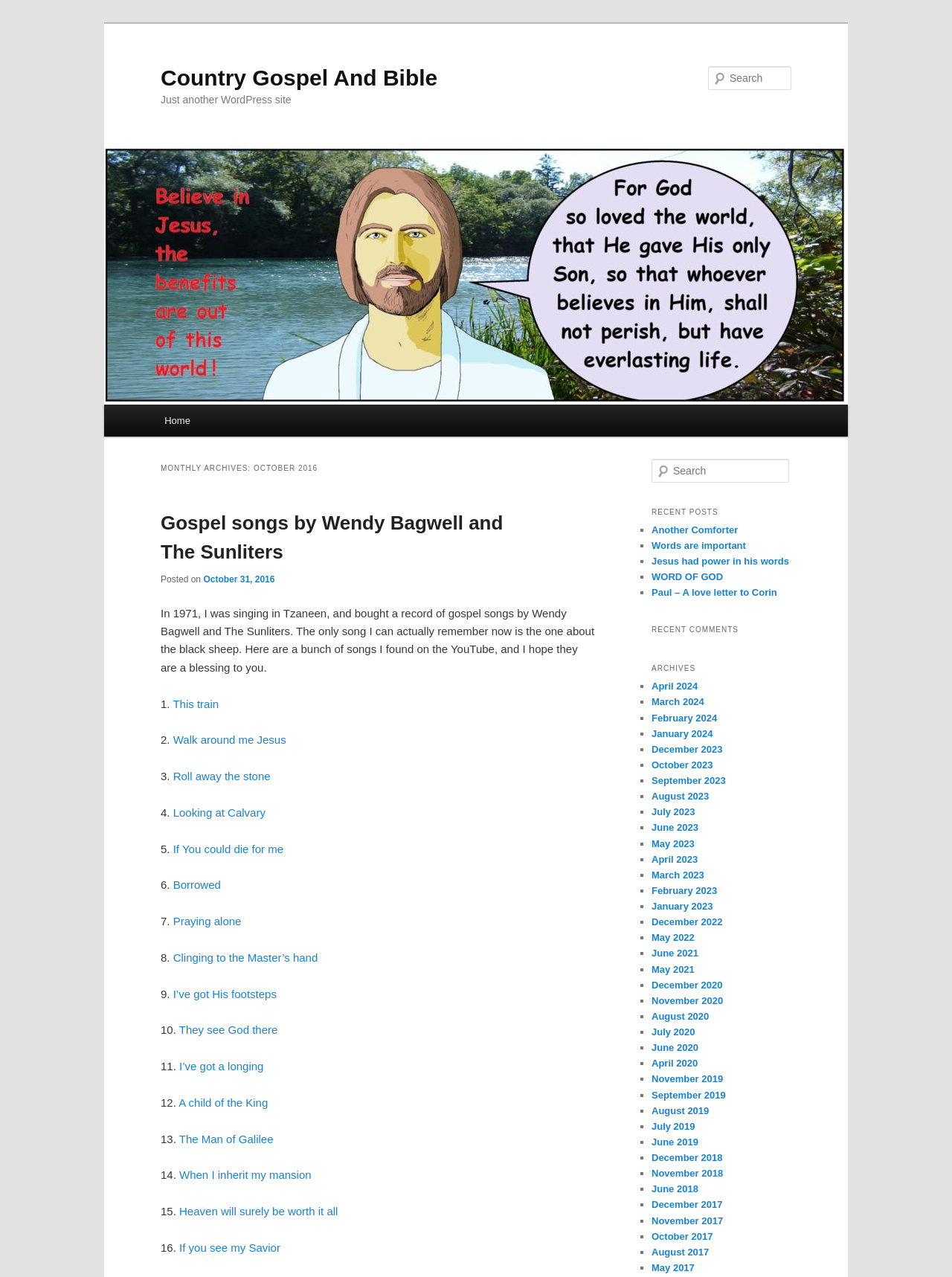Offer a detailed explanation of the webpage layout and contents.

The webpage is titled "October | 2016 | Country Gospel And Bible" and appears to be a blog or website focused on gospel music and Christian content. At the top of the page, there are two links to "Skip to primary content" and "Skip to secondary content". Below these links, there is a heading that reads "Country Gospel And Bible" with a link to the same title. 

To the right of this heading, there is a search bar with a label "Search" and a textbox to input search queries. Below the search bar, there is a heading that reads "Main menu" with a link to "Home". 

The main content of the page is divided into two sections. The left section contains a heading "MONTHLY ARCHIVES: OCTOBER 2016" followed by a list of gospel songs by Wendy Bagwell and The Sunliters. Each song is listed with a number, a link to the song, and a brief description. There are 16 songs in total.

The right section of the page contains three headings: "RECENT POSTS", "RECENT COMMENTS", and "ARCHIVES". Under "RECENT POSTS", there are four links to recent blog posts, each with a list marker "■". Under "RECENT COMMENTS", there is no content. Under "ARCHIVES", there are five links to monthly archives, each with a list marker "■", ranging from April 2024 to October 2023.

At the top-right corner of the page, there is an image with the title "Country Gospel And Bible".